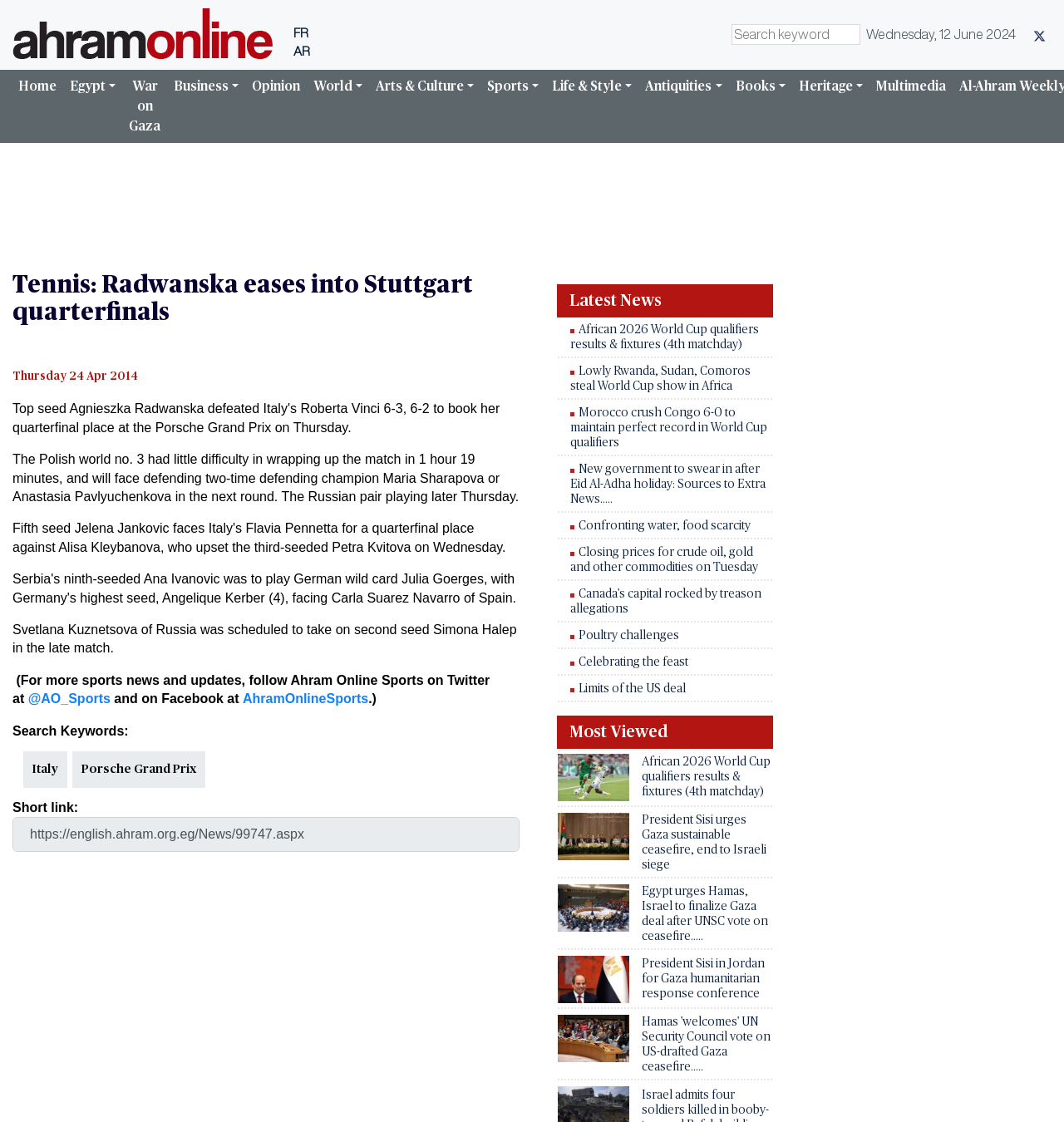How many news articles are listed in the 'Latest News' section?
Look at the image and provide a detailed response to the question.

The 'Latest News' section contains 9 news articles, each listed as a LayoutTableRow element with a link to the article.